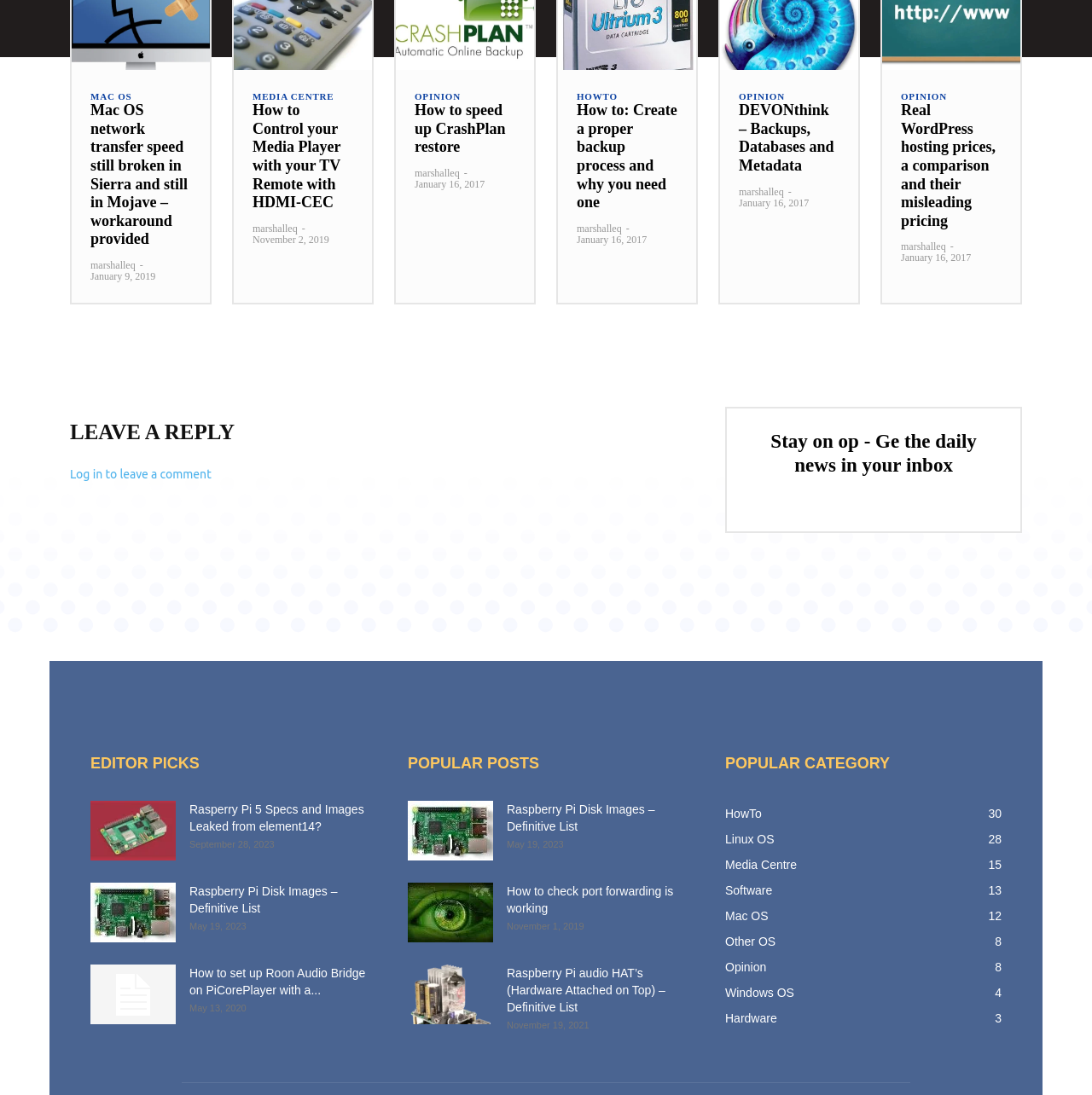Bounding box coordinates are specified in the format (top-left x, top-left y, bottom-right x, bottom-right y). All values are floating point numbers bounded between 0 and 1. Please provide the bounding box coordinate of the region this sentence describes: Windows OS4

[0.664, 0.9, 0.727, 0.913]